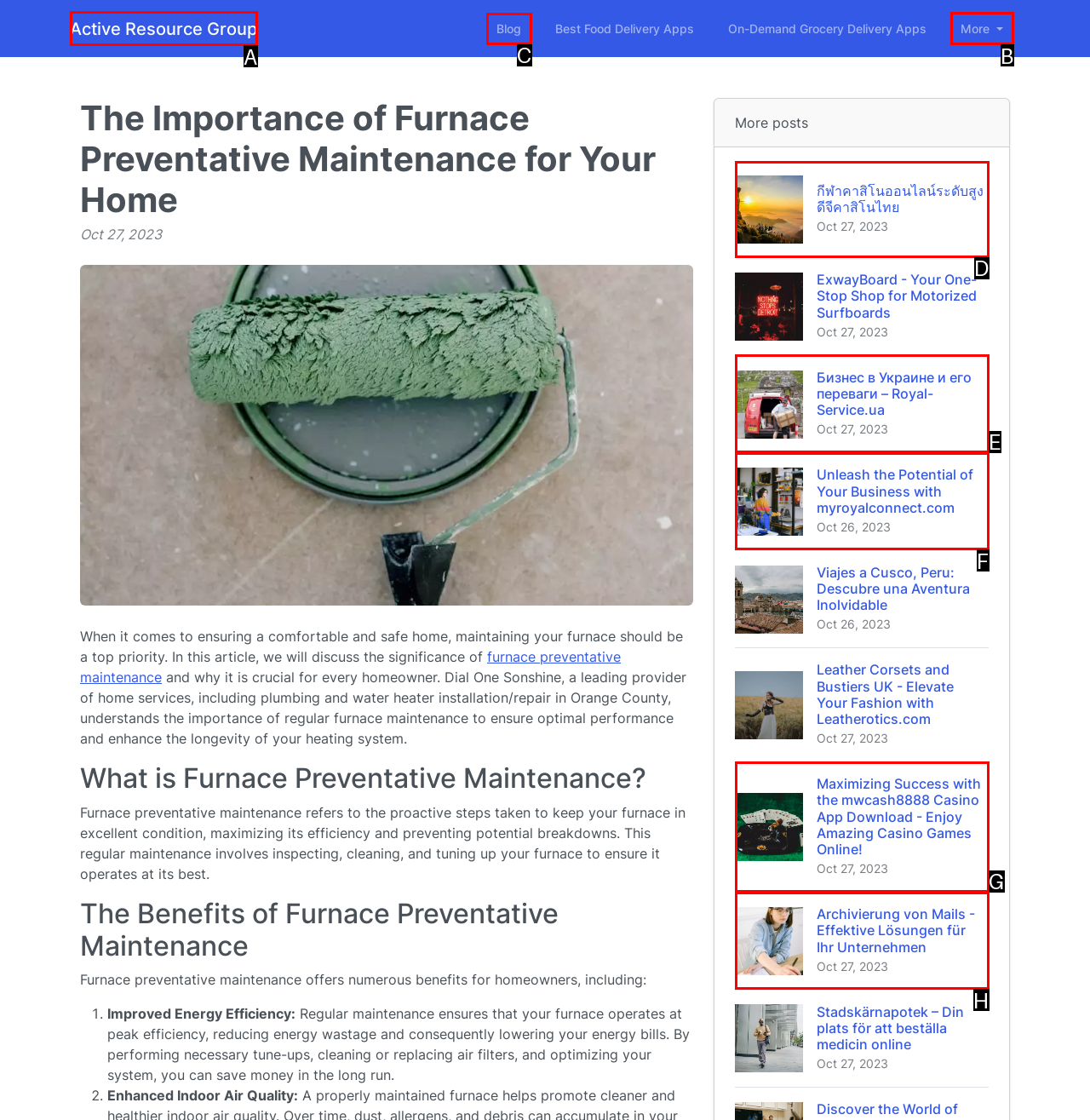For the task "Click on the 'More' button", which option's letter should you click? Answer with the letter only.

B